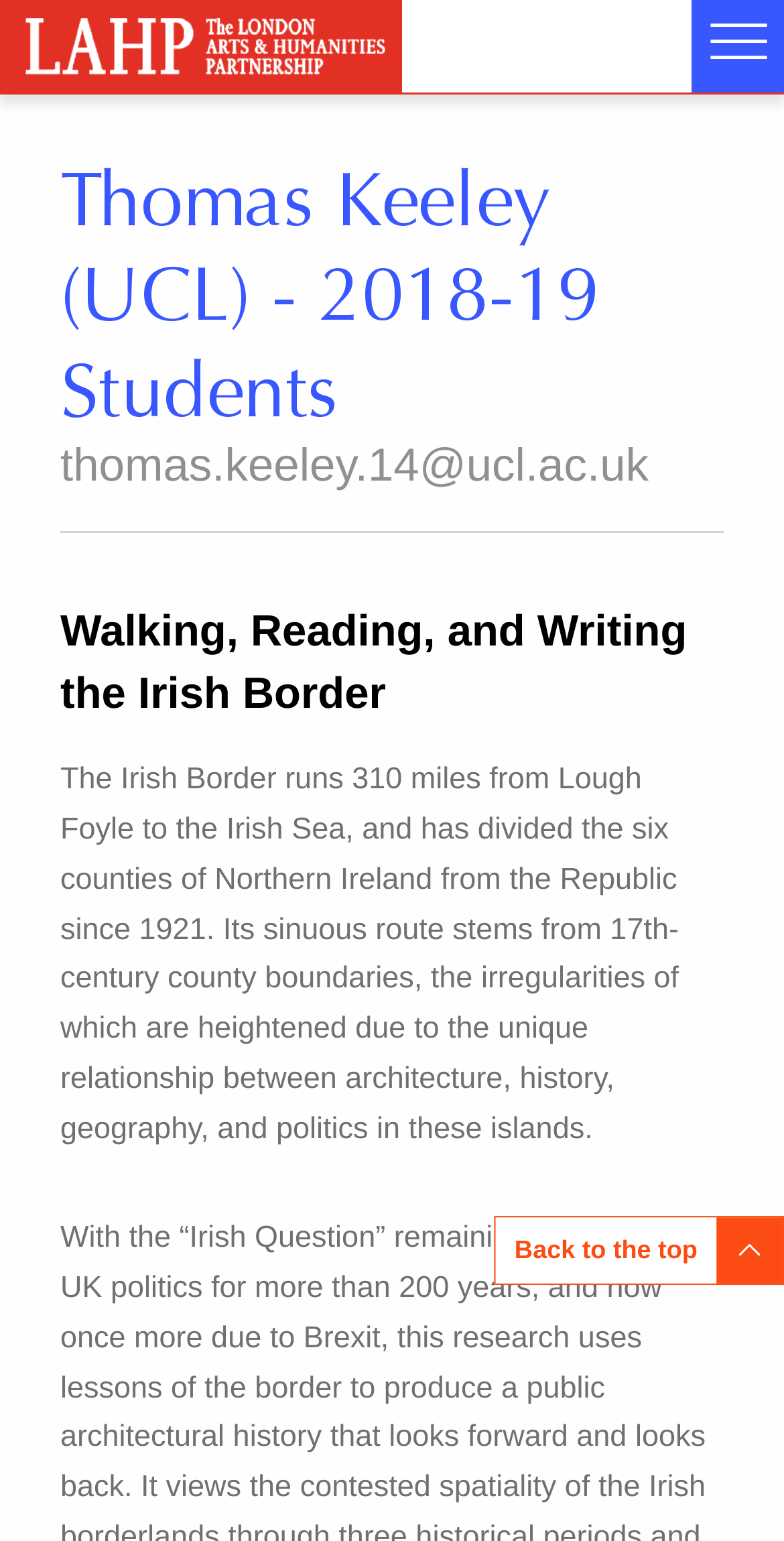What is the name of the partnership?
Based on the image, give a one-word or short phrase answer.

The London Arts and Humanities Partnership